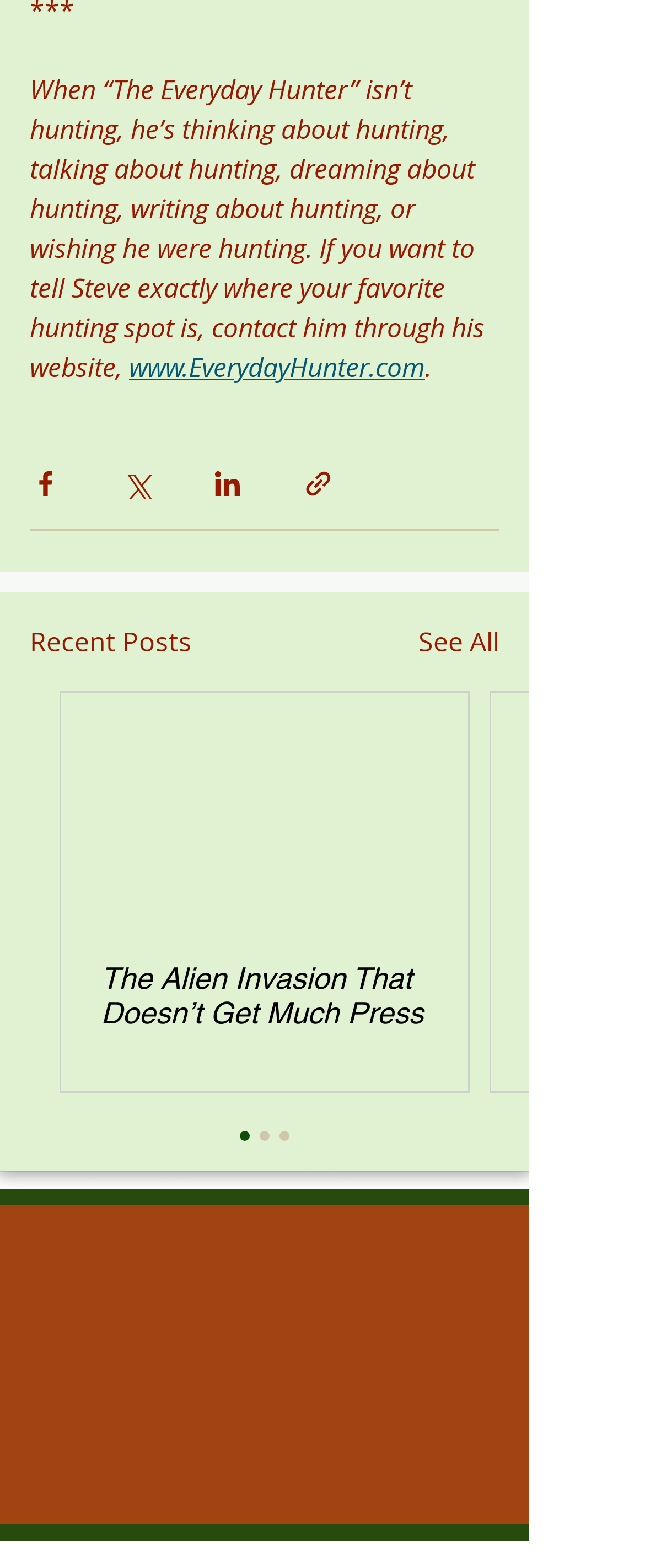What is the name of the social media platform mentioned at the bottom of the webpage?
From the screenshot, supply a one-word or short-phrase answer.

Twitter